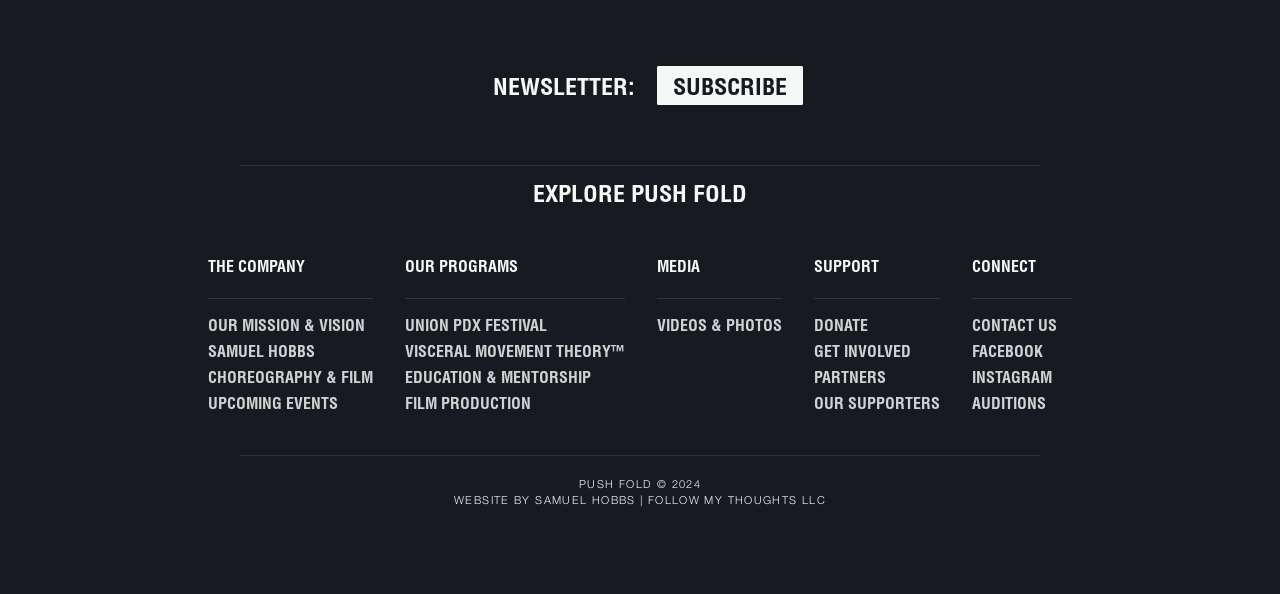What social media platforms is the company on?
Using the image as a reference, answer the question in detail.

The company has a presence on social media platforms, which can be found in the links with the texts 'FACEBOOK' and 'INSTAGRAM'. These links are located in the 'CONNECT' section, suggesting that the company is active on these platforms.